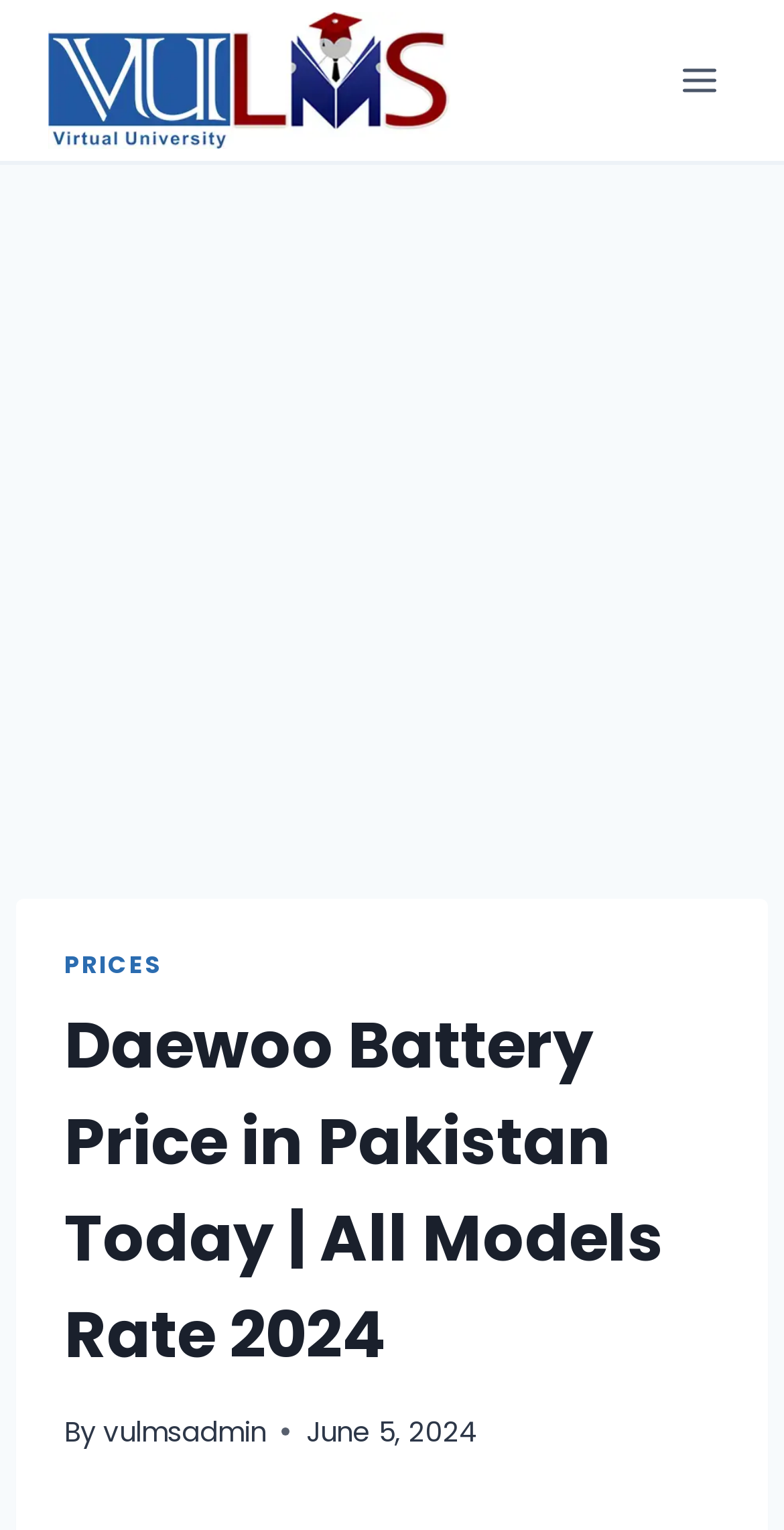What is the logo of the website?
Examine the image and provide an in-depth answer to the question.

The logo of the website is located at the top left corner of the webpage, and it is an image with the text 'Vulmsloginn.pk Logo'.